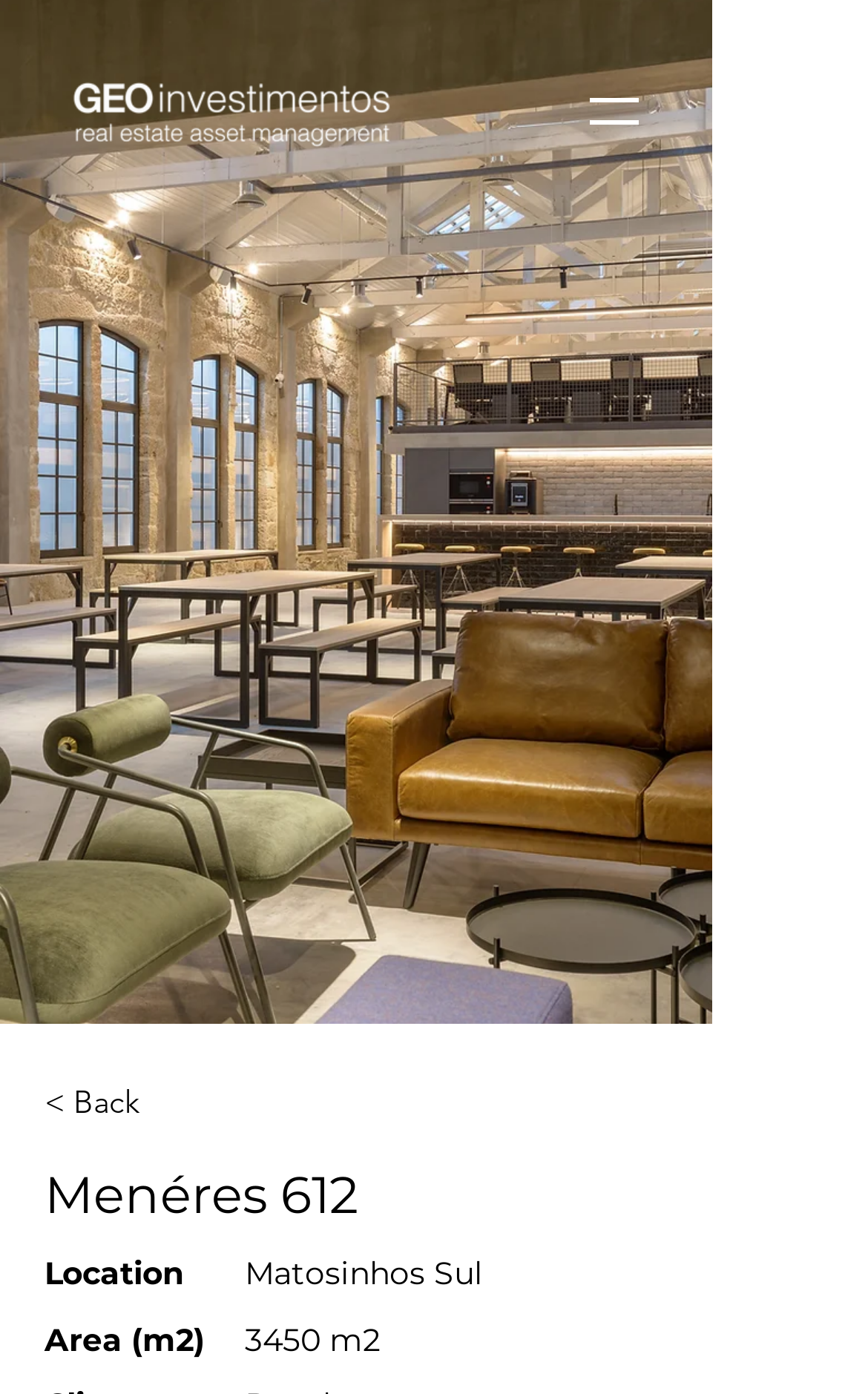Explain the webpage's layout and main content in detail.

The webpage is about Menéres 612, a property investment opportunity. At the top left corner, there is a logo image of Geo Investimentos. On the top right corner, there is a button to open a navigation menu. 

Below the logo, there is a link to go back, followed by a heading that displays the title "Menéres 612". Underneath, there are three sections: "Location", "Area (m2)", and their corresponding values, "Matosinhos Sul" and "3450 m2", respectively. These sections are arranged vertically, with the location section at the top, followed by the area section.